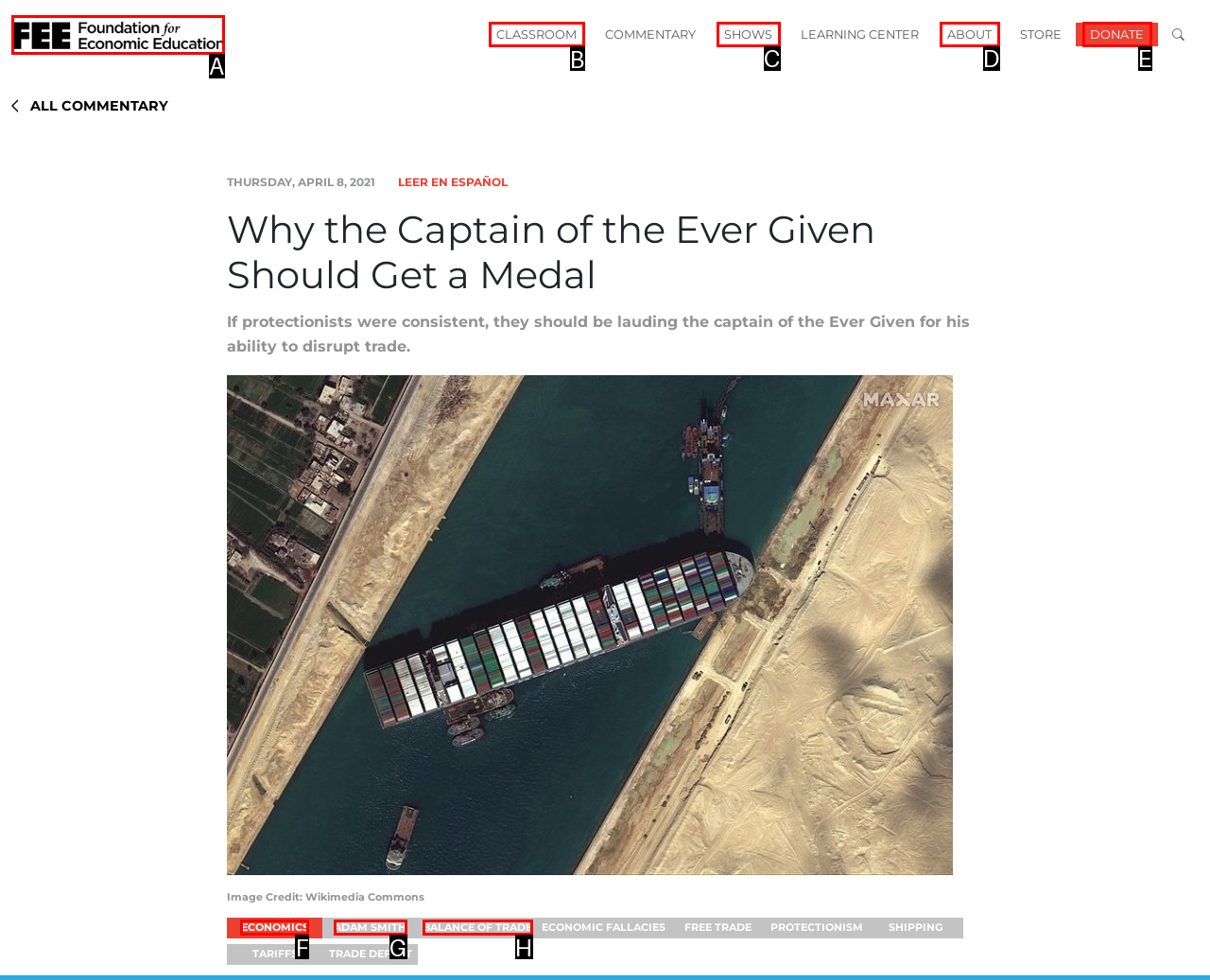Please identify the correct UI element to click for the task: view CLASSROOM Respond with the letter of the appropriate option.

B